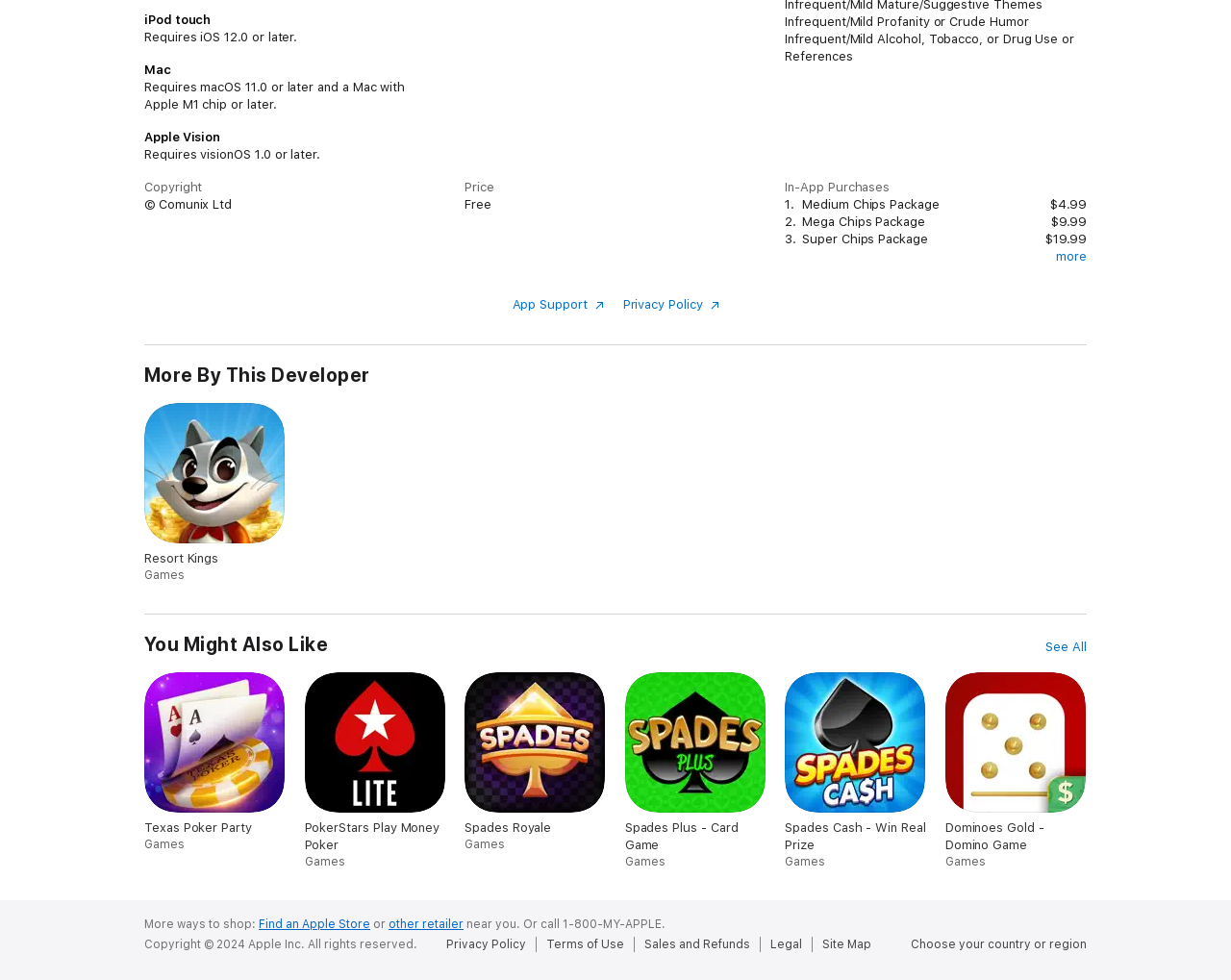Can you find the bounding box coordinates for the element that needs to be clicked to execute this instruction: "Click on the 'Current Menu' link"? The coordinates should be given as four float numbers between 0 and 1, i.e., [left, top, right, bottom].

None